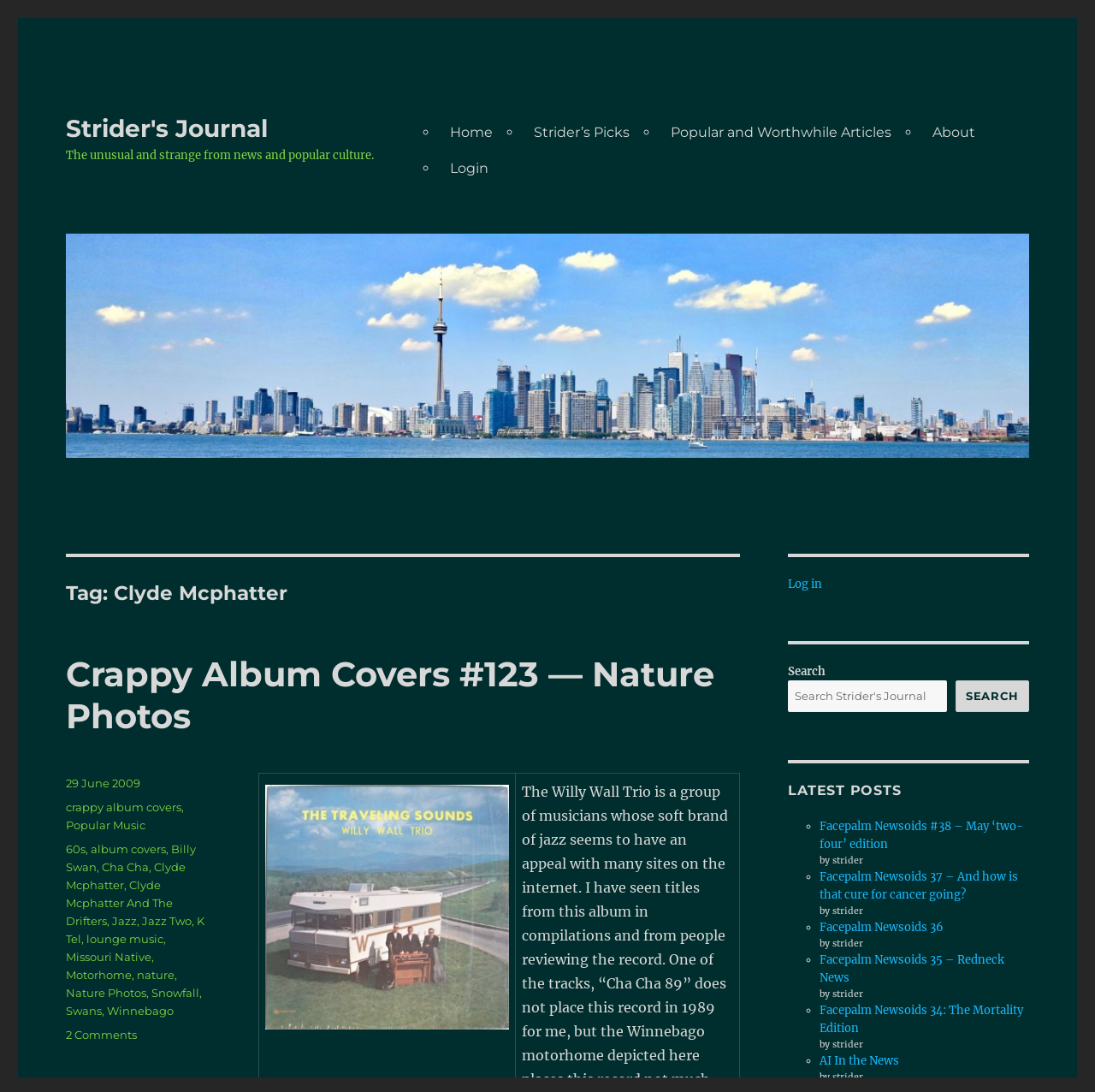Find the bounding box coordinates for the area you need to click to carry out the instruction: "Search for something". The coordinates should be four float numbers between 0 and 1, indicated as [left, top, right, bottom].

[0.72, 0.623, 0.865, 0.652]